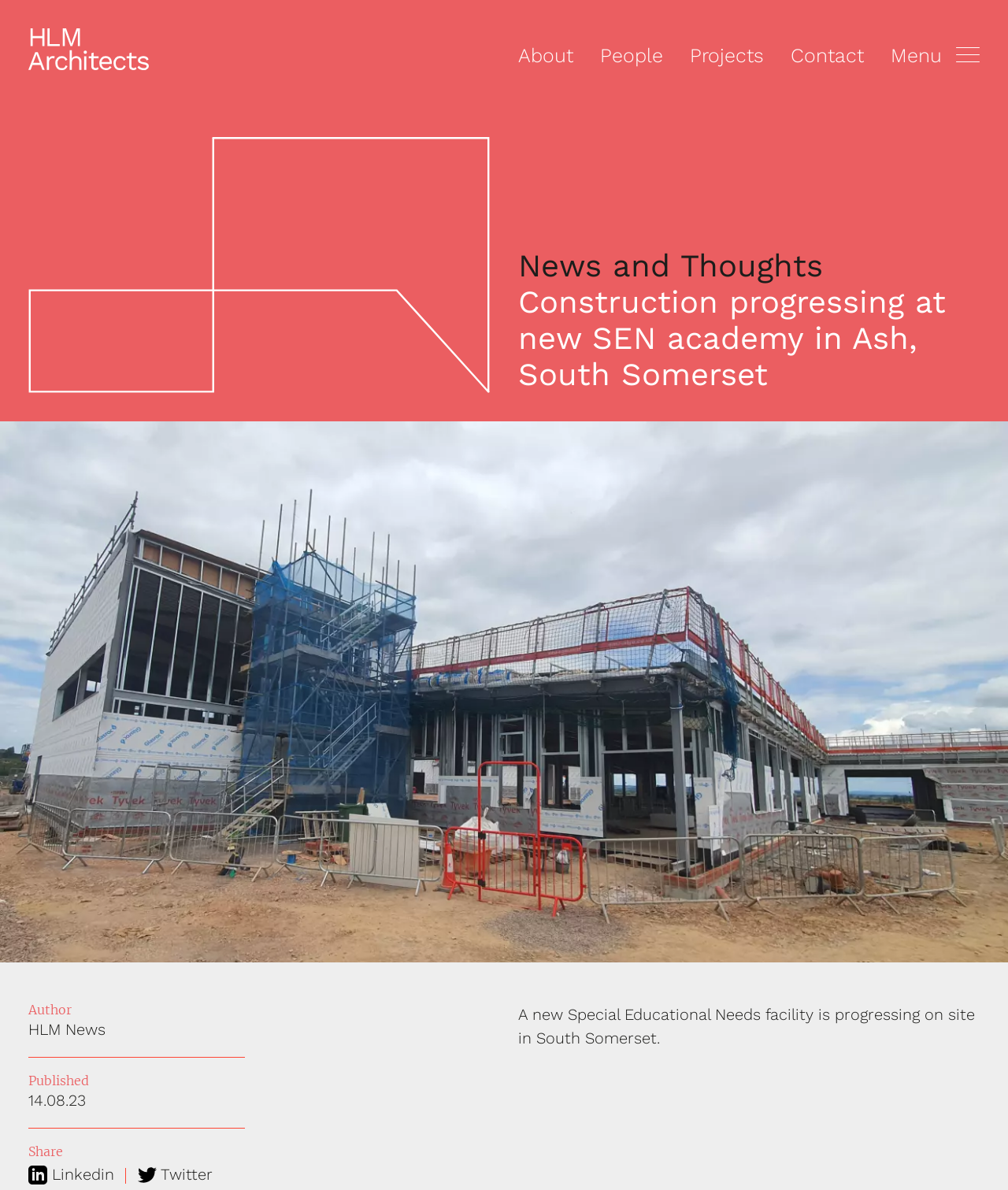Please specify the bounding box coordinates of the region to click in order to perform the following instruction: "Read the news about the new SEN academy".

[0.514, 0.239, 0.972, 0.33]